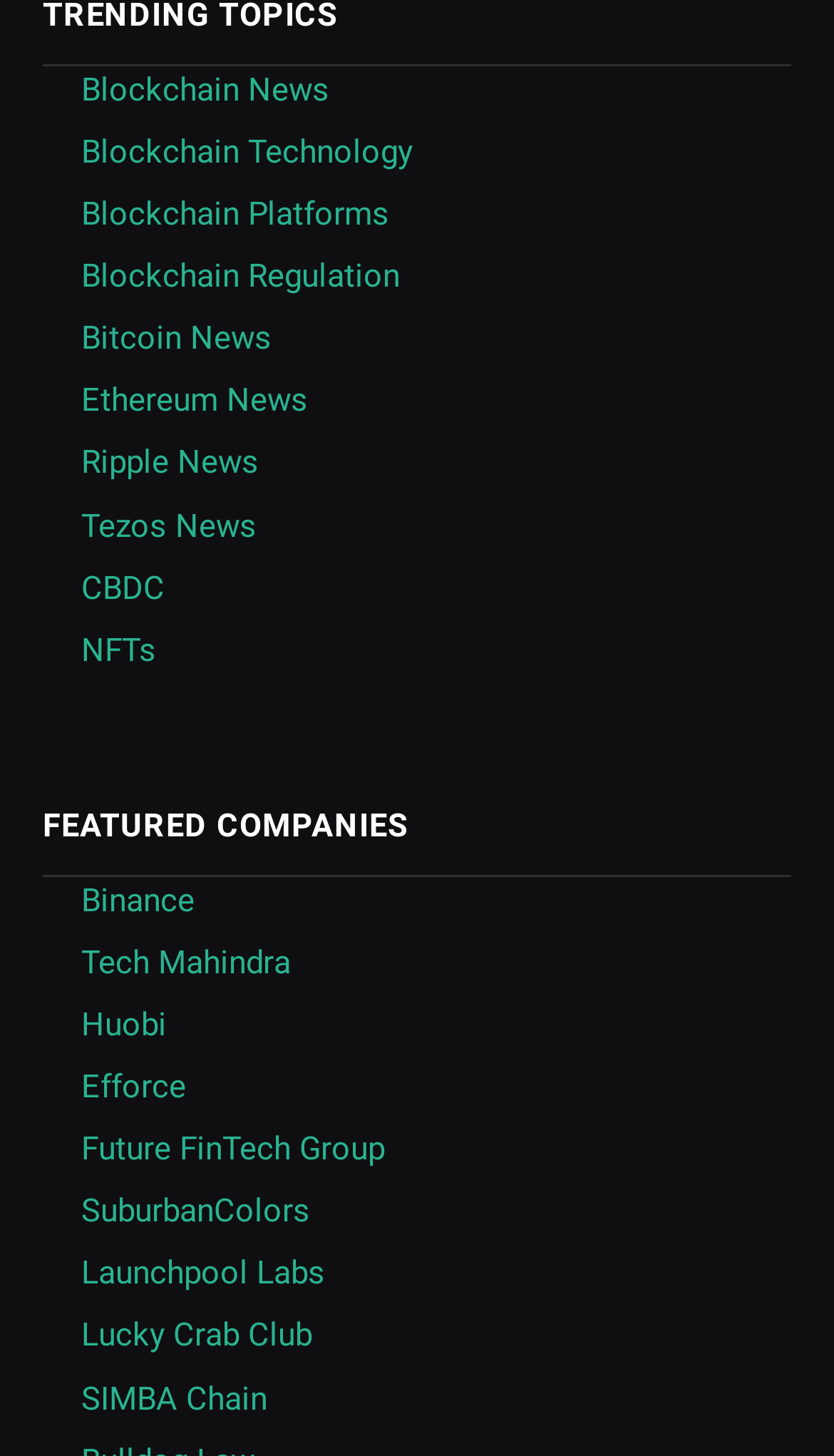Using the provided description Tech Mahindra, find the bounding box coordinates for the UI element. Provide the coordinates in (top-left x, top-left y, bottom-right x, bottom-right y) format, ensuring all values are between 0 and 1.

[0.097, 0.648, 0.349, 0.674]